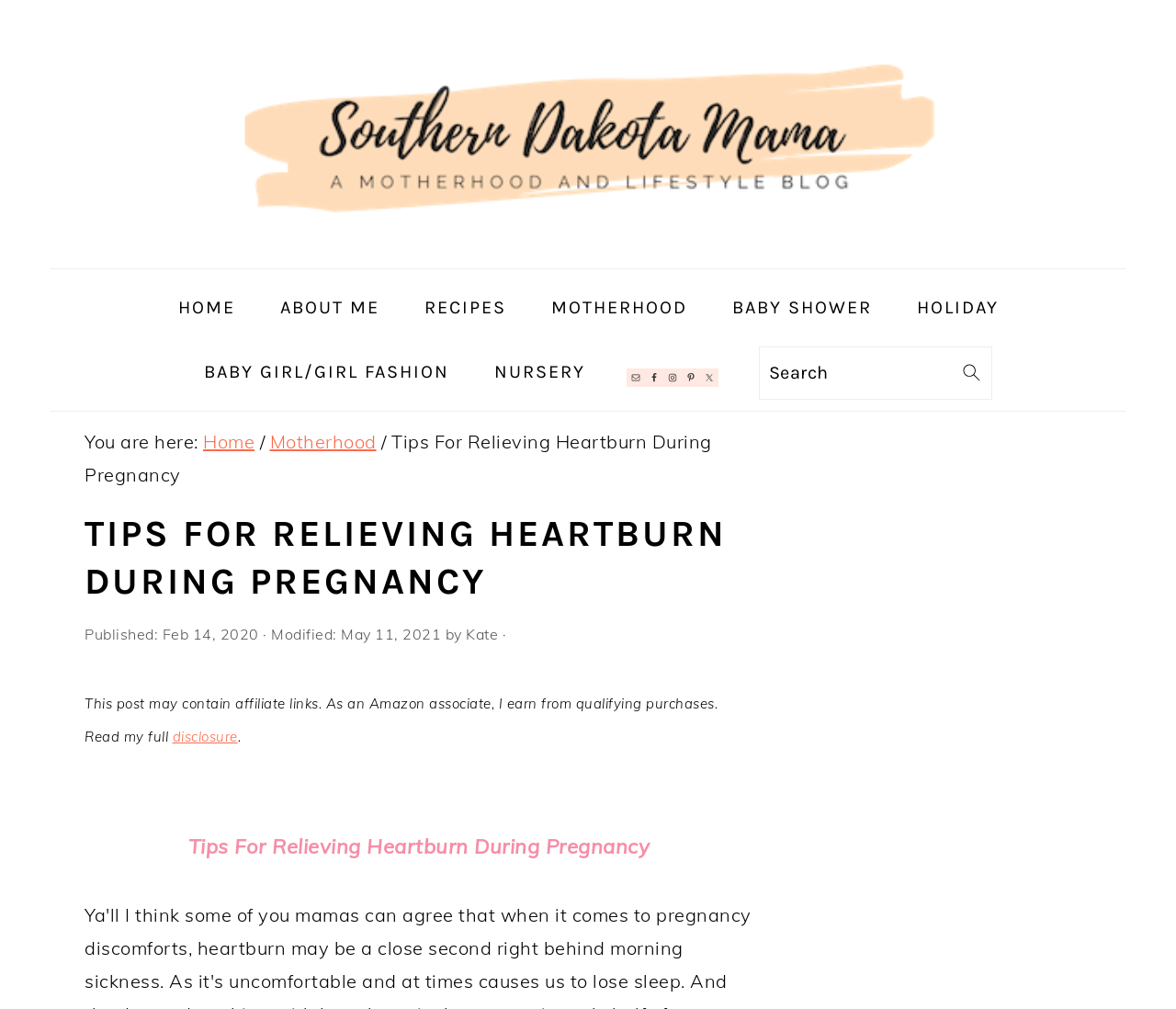Locate the bounding box coordinates of the clickable element to fulfill the following instruction: "Click on the 'HOME' link". Provide the coordinates as four float numbers between 0 and 1 in the format [left, top, right, bottom].

[0.135, 0.273, 0.216, 0.337]